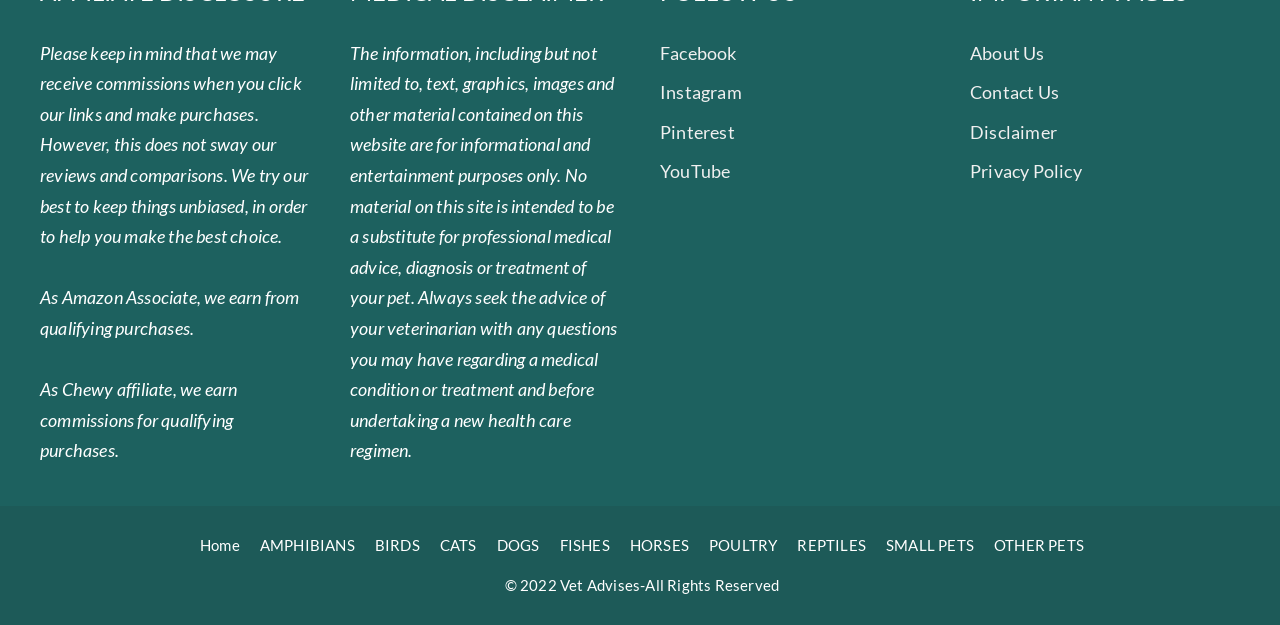What is the disclaimer about?
Based on the image, give a one-word or short phrase answer.

Medical advice